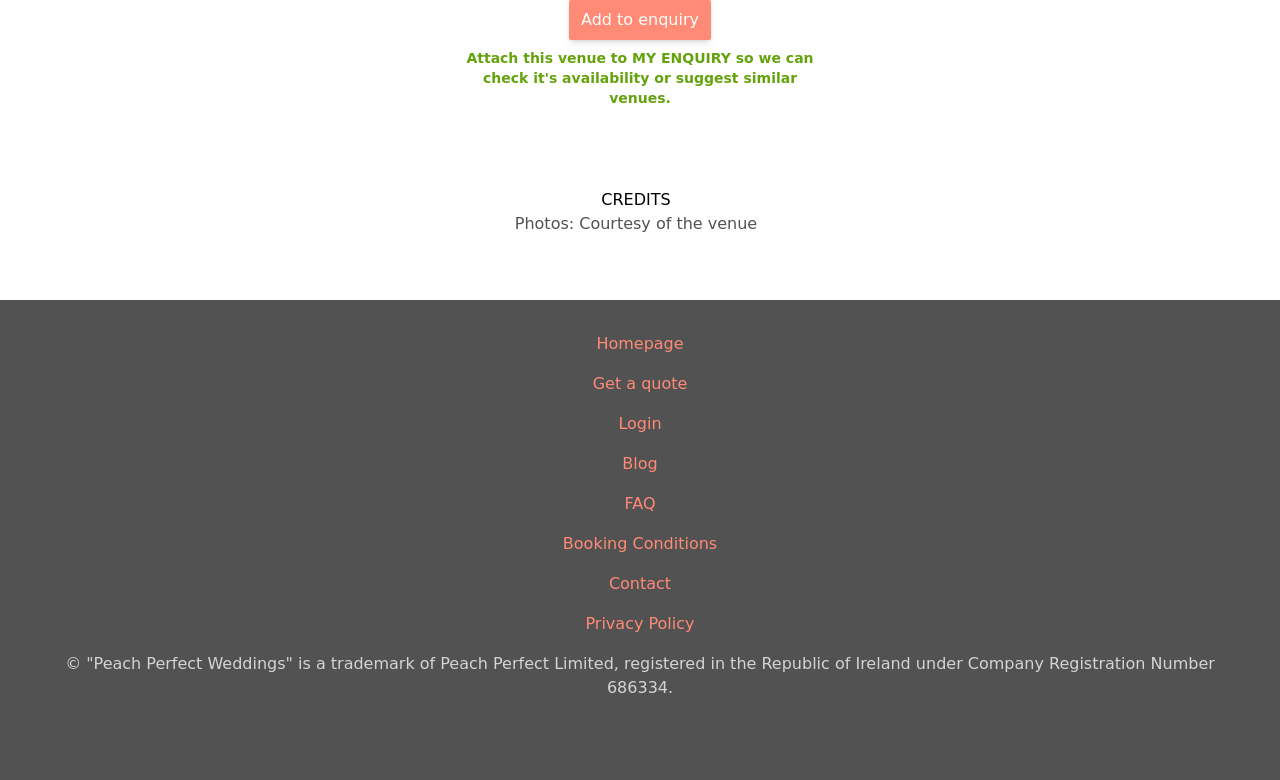Given the content of the image, can you provide a detailed answer to the question?
What type of content is available on the 'Blog' page?

Based on the context of the webpage, which appears to be a wedding venue website, it can be inferred that the 'Blog' page likely contains wedding-related content, such as tips, news, or inspiration.